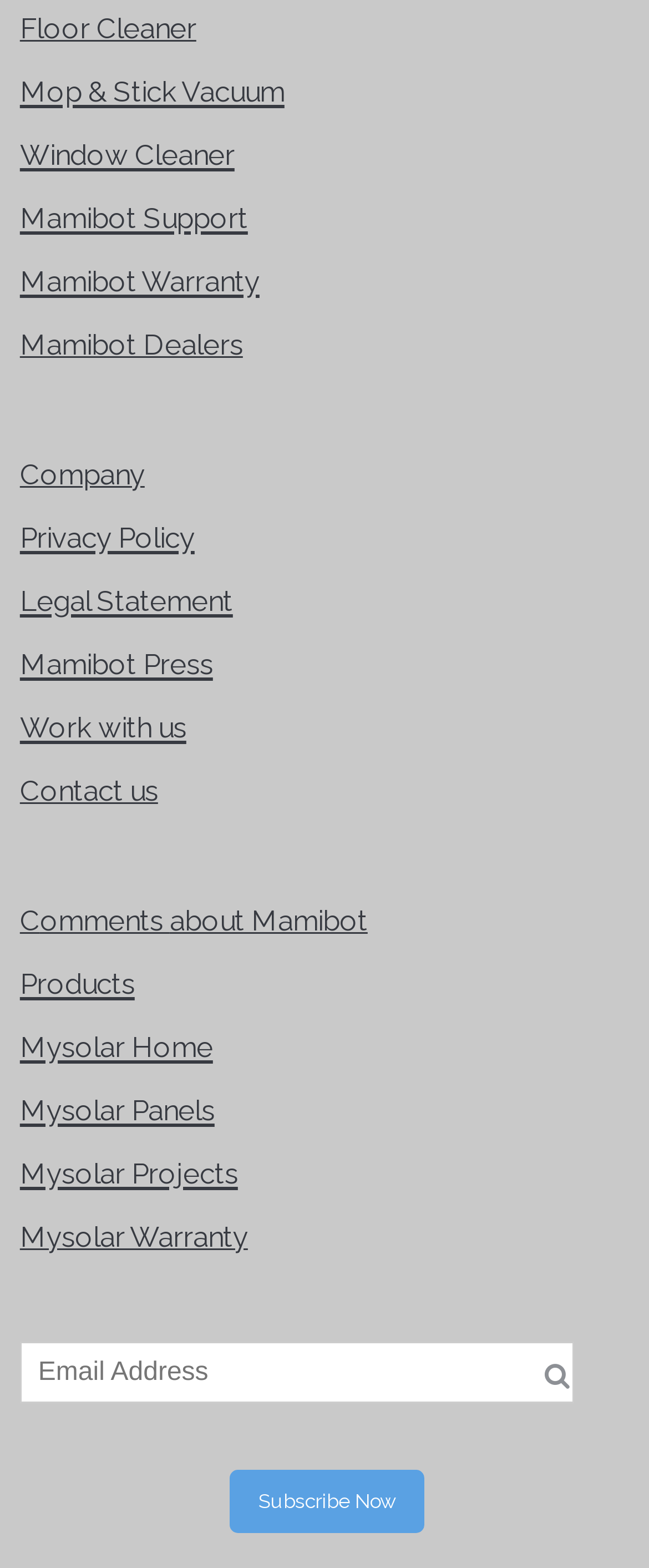What is the purpose of the textbox at the bottom of the webpage?
Use the screenshot to answer the question with a single word or phrase.

Email Address